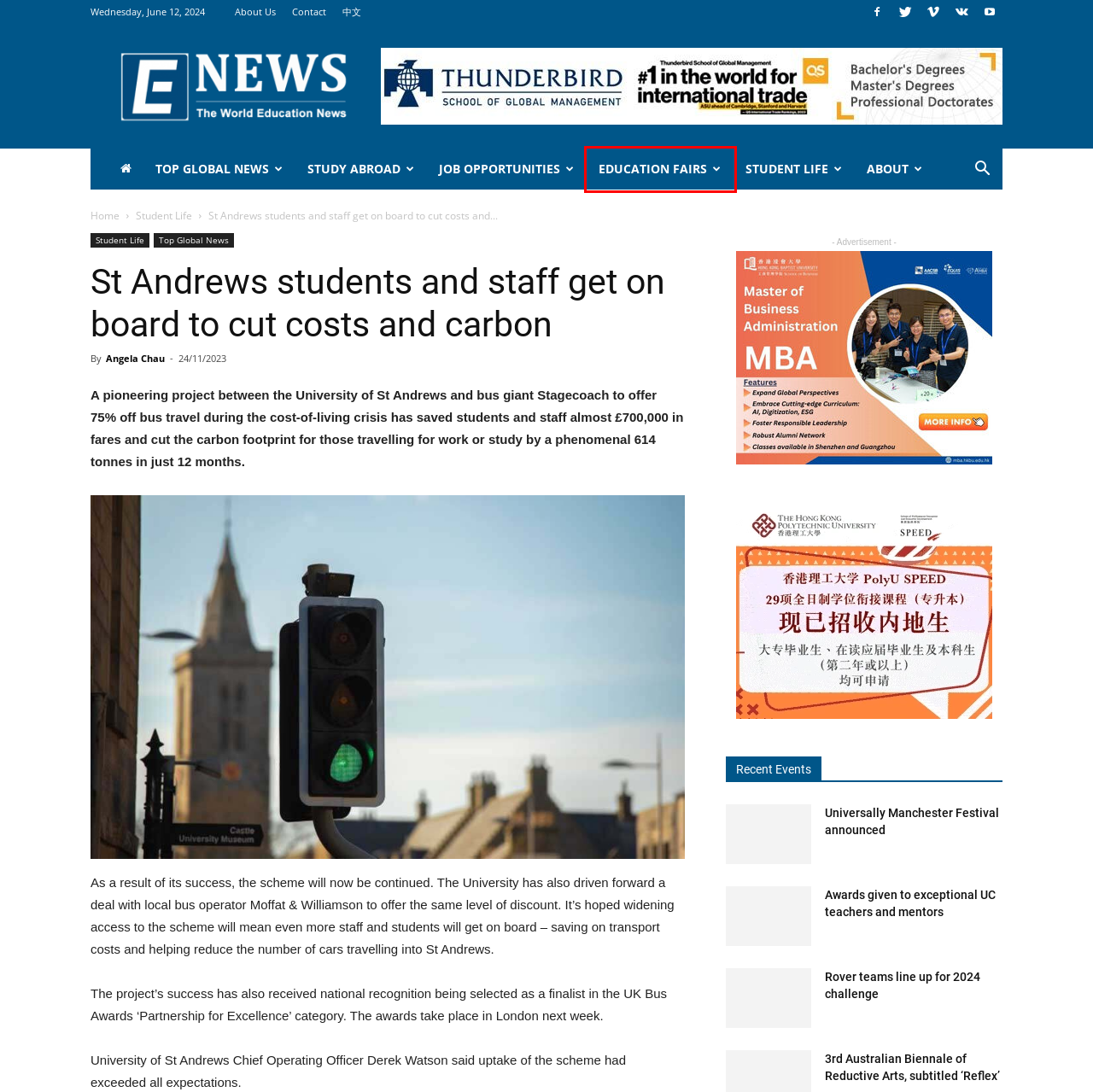Given a screenshot of a webpage with a red bounding box, please pick the webpage description that best fits the new webpage after clicking the element inside the bounding box. Here are the candidates:
A. Rover teams line up for 2024 challenge | The World Education News(WEN)
B. Student Life | The World Education News(WEN)
C. Education Fairs | The World Education News(WEN)
D. Job Opportunities | The World Education News(WEN)
E. Top Global News | The World Education News(WEN)
F. Contace Us | The World Education News(WEN)
G. Home | The World Education News(WEN)
H. Angela Chau, Author at The World Education News (WEN)

C